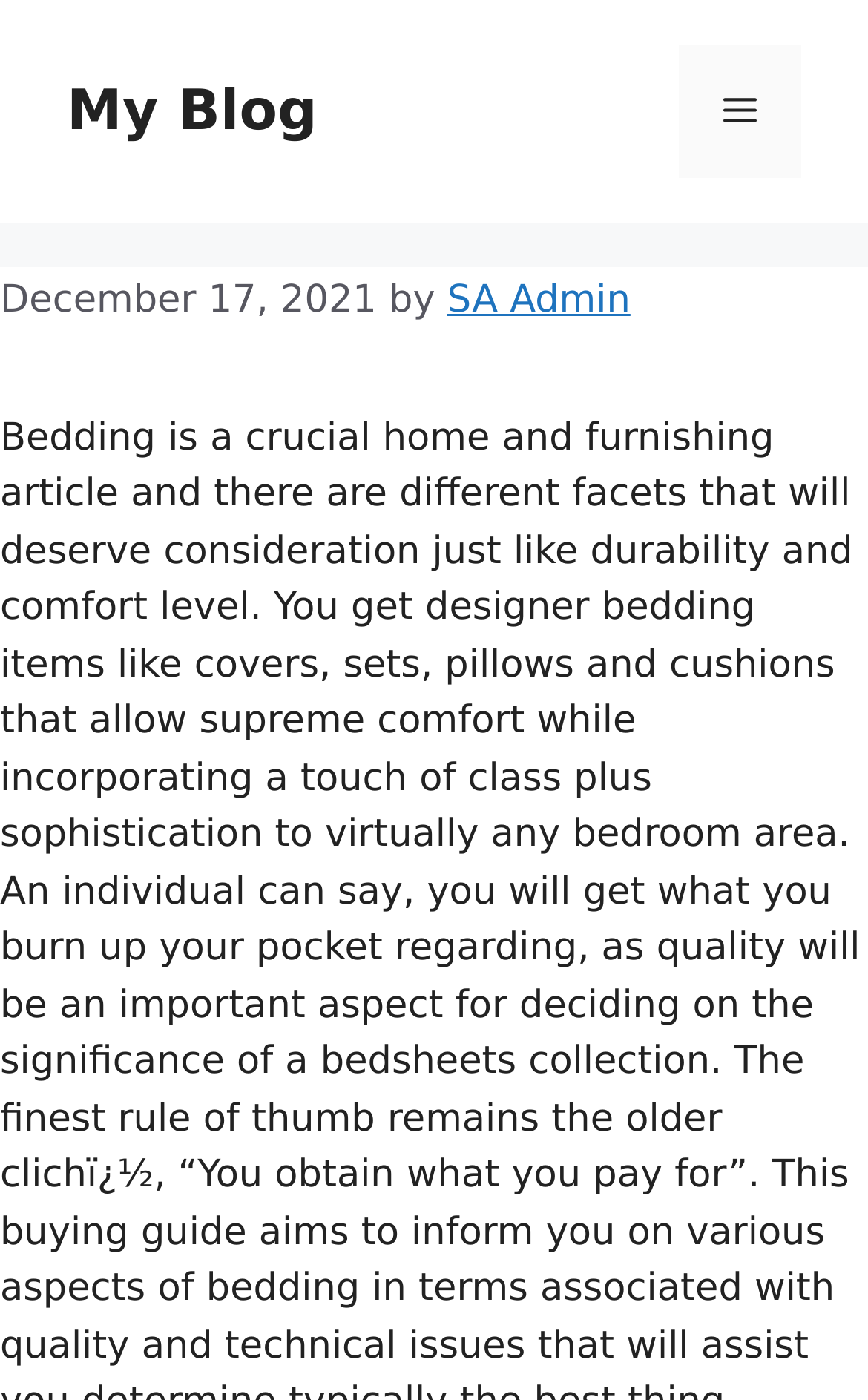Extract the bounding box of the UI element described as: "Menu".

[0.782, 0.032, 0.923, 0.127]